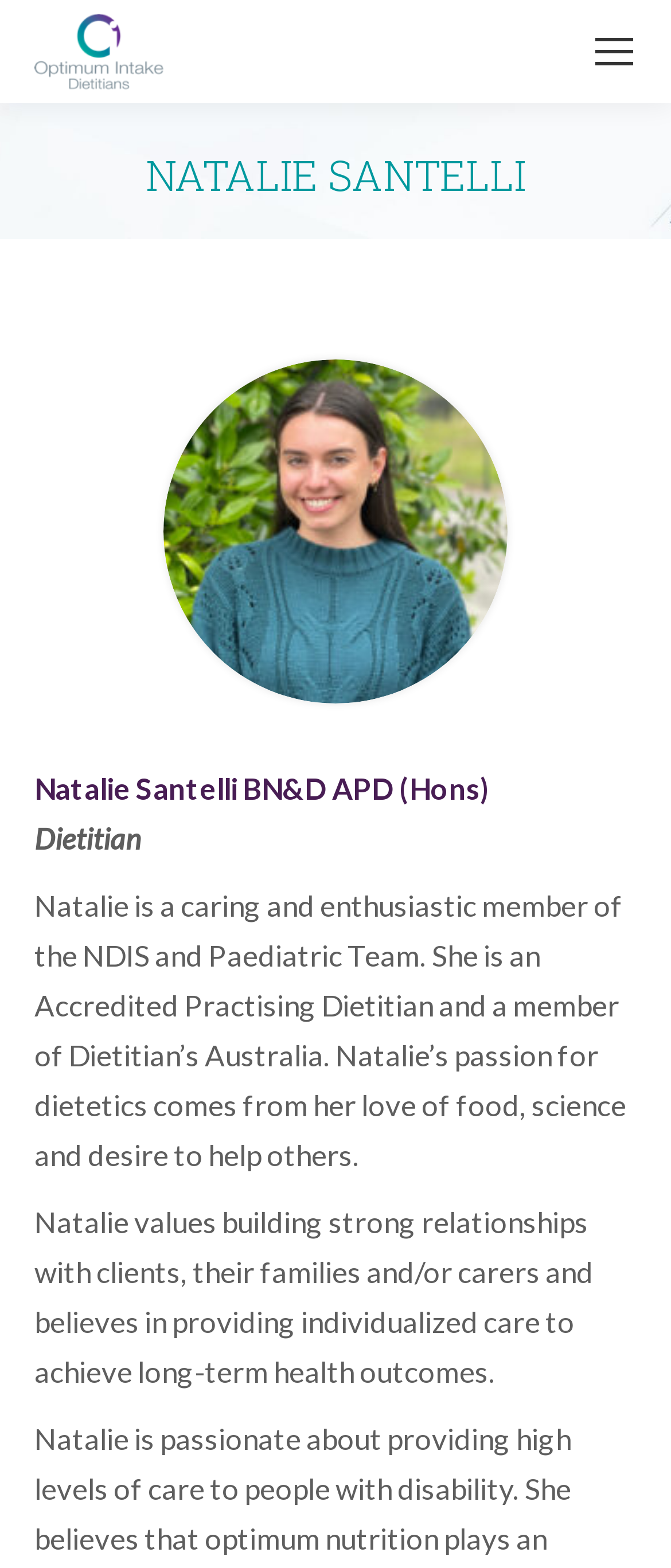Respond to the question below with a single word or phrase:
What is the purpose of the 'Go to Top' link?

To go to the top of the page